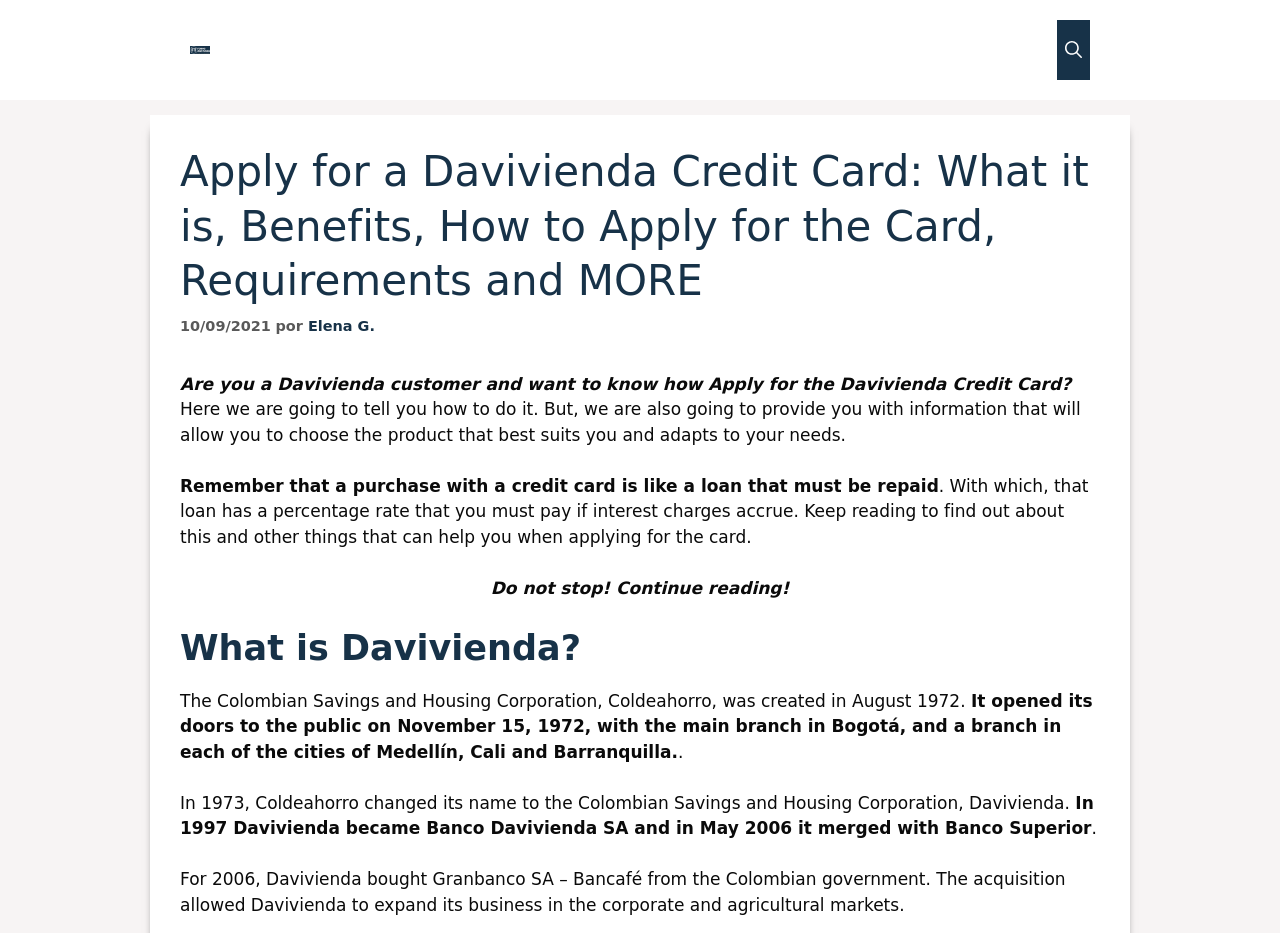Please examine the image and provide a detailed answer to the question: What is the name of the website?

I determined the answer by looking at the banner element at the top of the webpage, which contains a link with the text 'Formsandtaxes.com'.